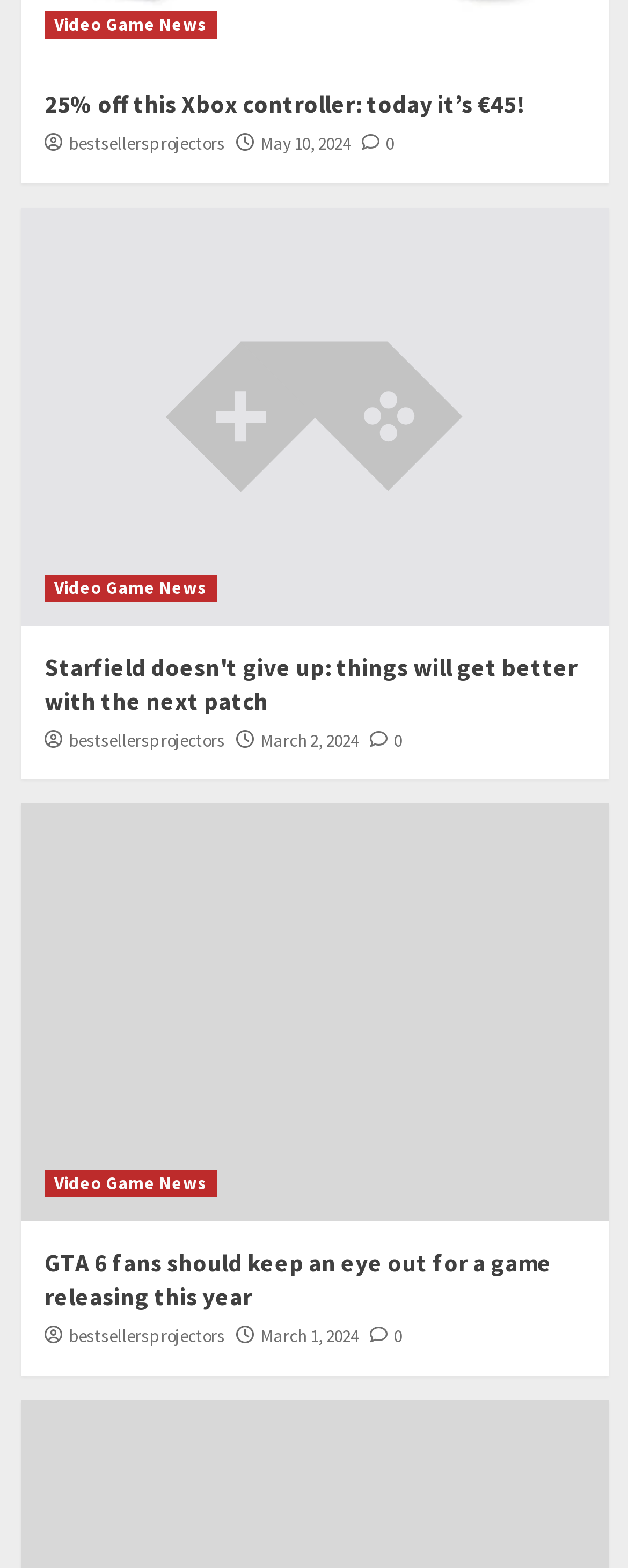Could you indicate the bounding box coordinates of the region to click in order to complete this instruction: "View Facebook page".

None